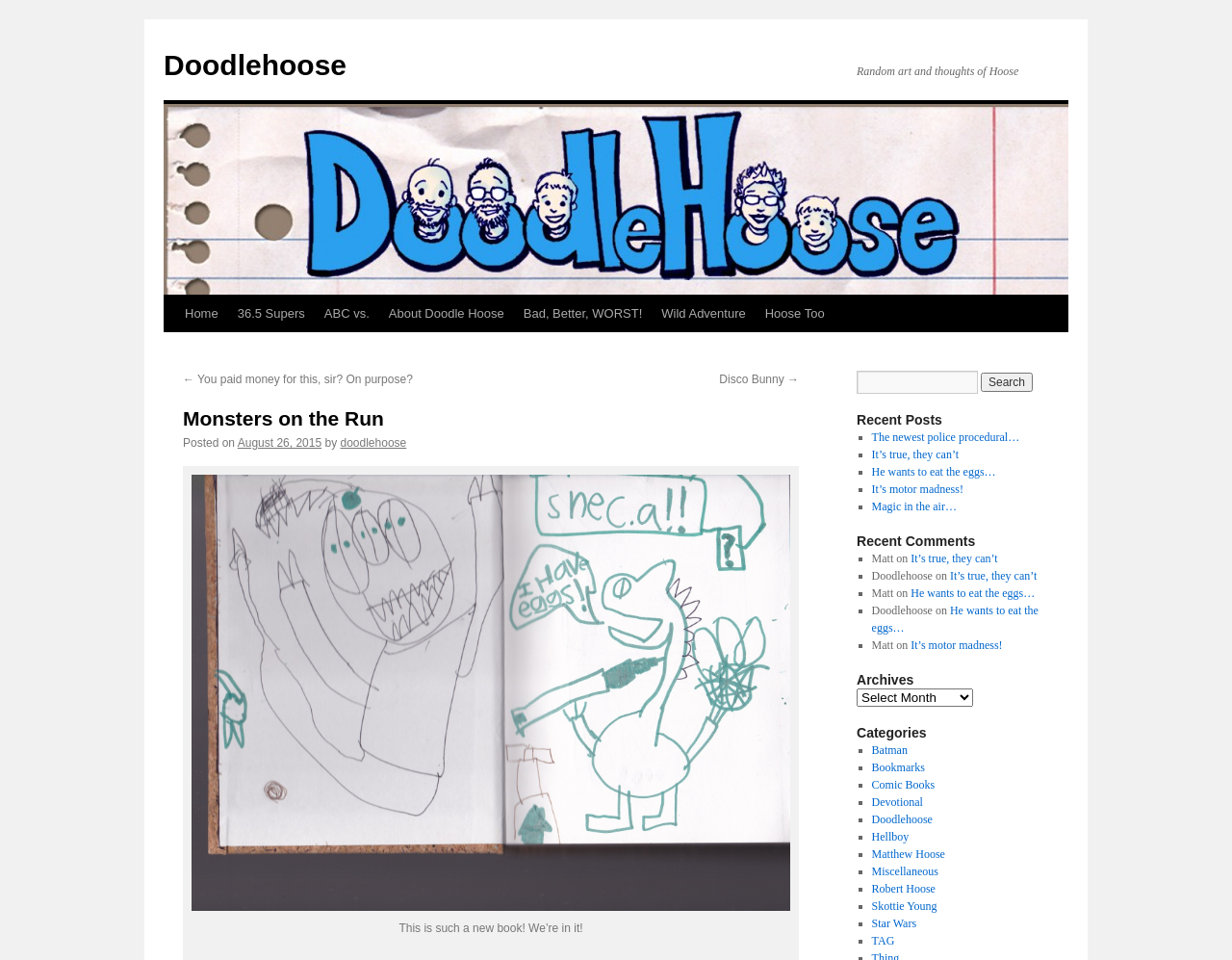Extract the bounding box coordinates for the HTML element that matches this description: "Hoose Too". The coordinates should be four float numbers between 0 and 1, i.e., [left, top, right, bottom].

[0.613, 0.308, 0.677, 0.346]